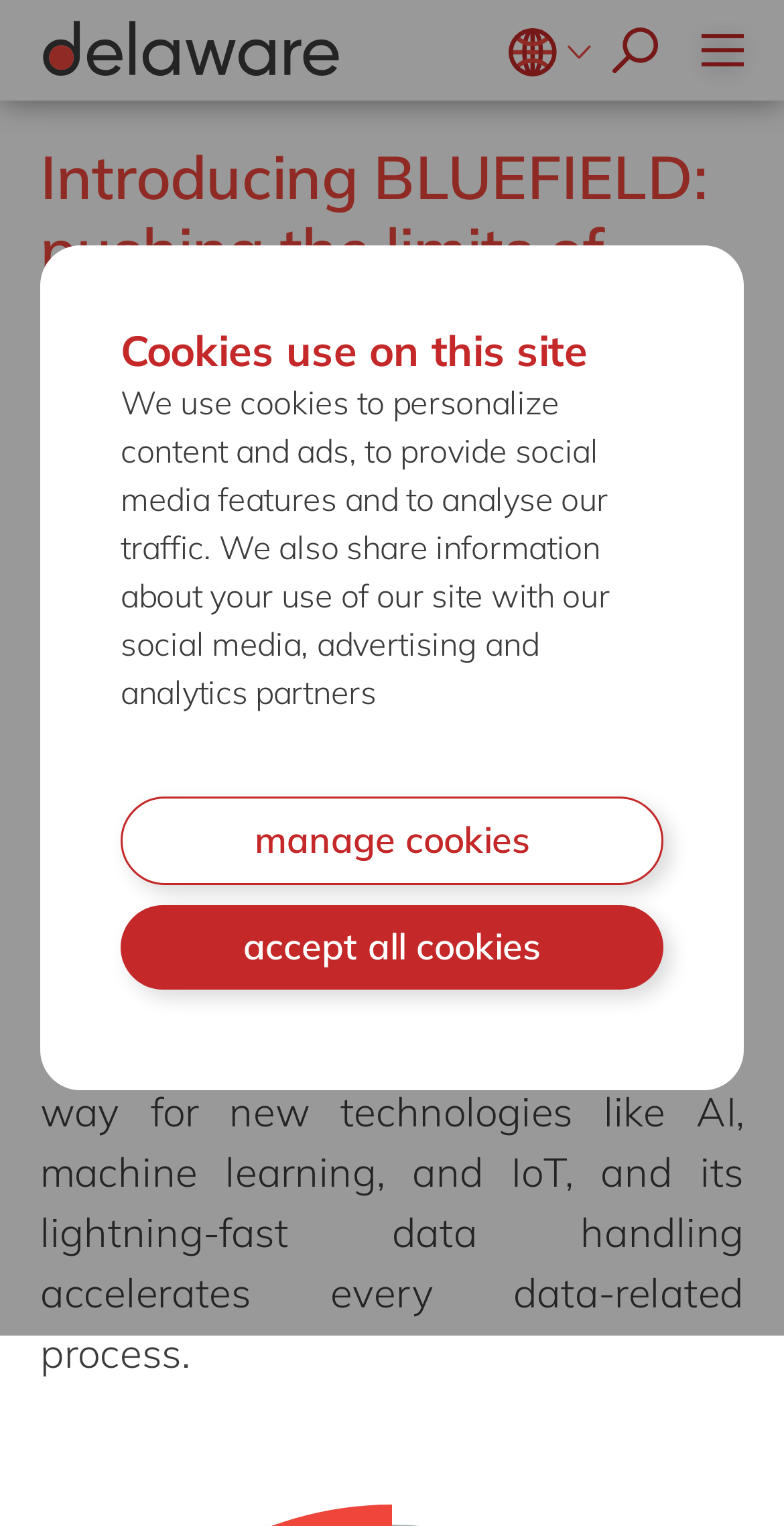Please pinpoint the bounding box coordinates for the region I should click to adhere to this instruction: "search for something".

[0.677, 0.011, 0.754, 0.055]